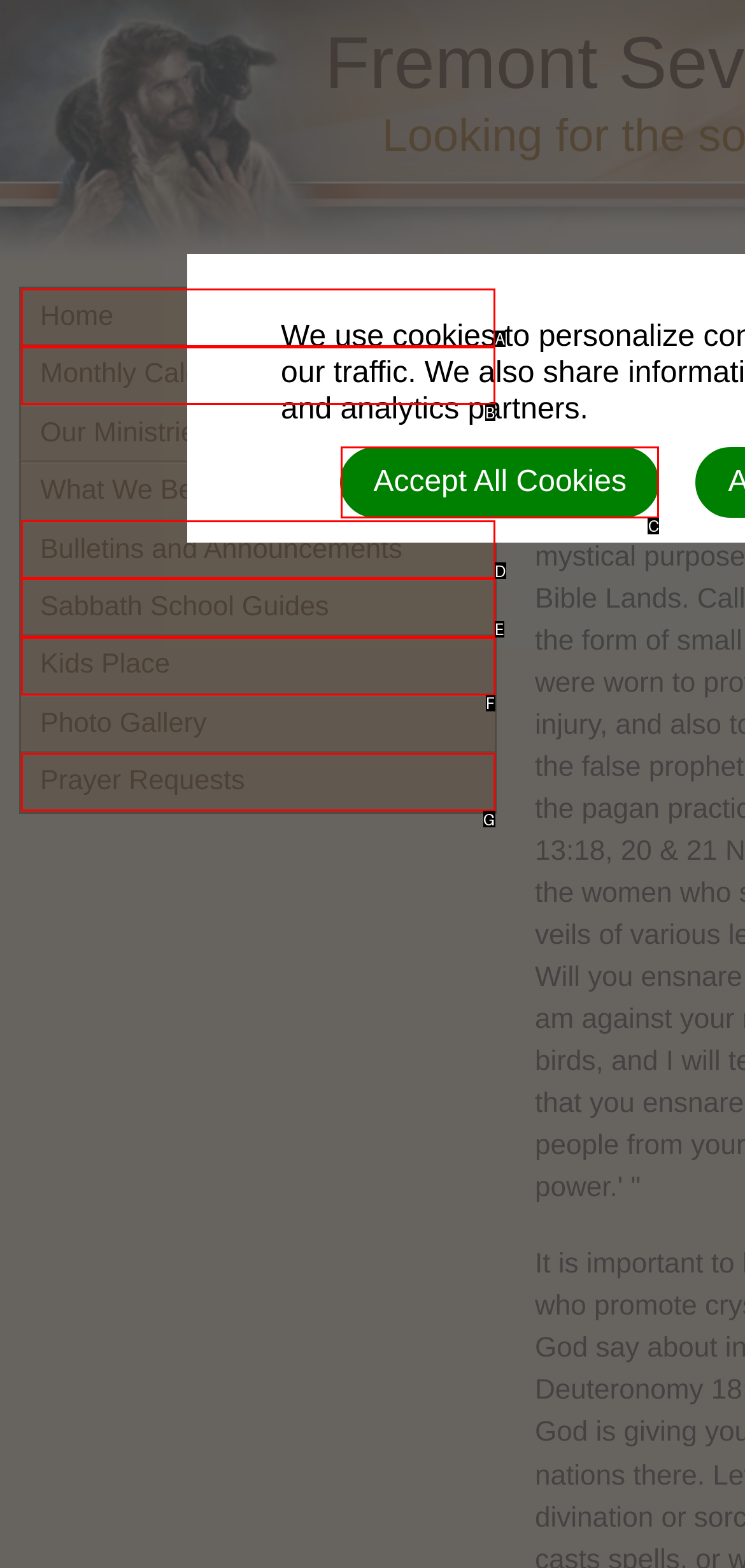Identify the letter of the UI element that fits the description: Accept All Cookies
Respond with the letter of the option directly.

C